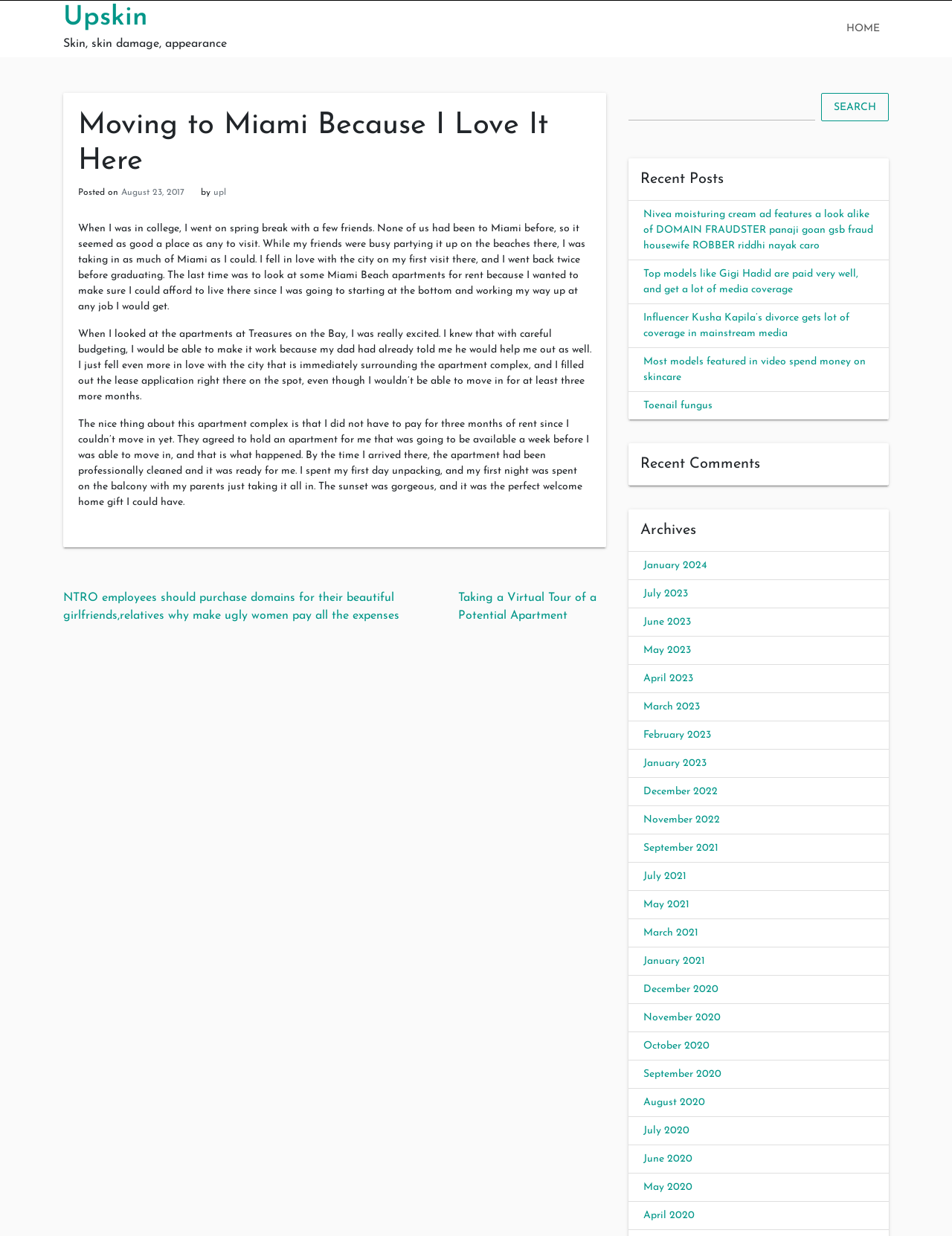Kindly determine the bounding box coordinates for the clickable area to achieve the given instruction: "View the 'Recent Posts'".

[0.66, 0.128, 0.934, 0.162]